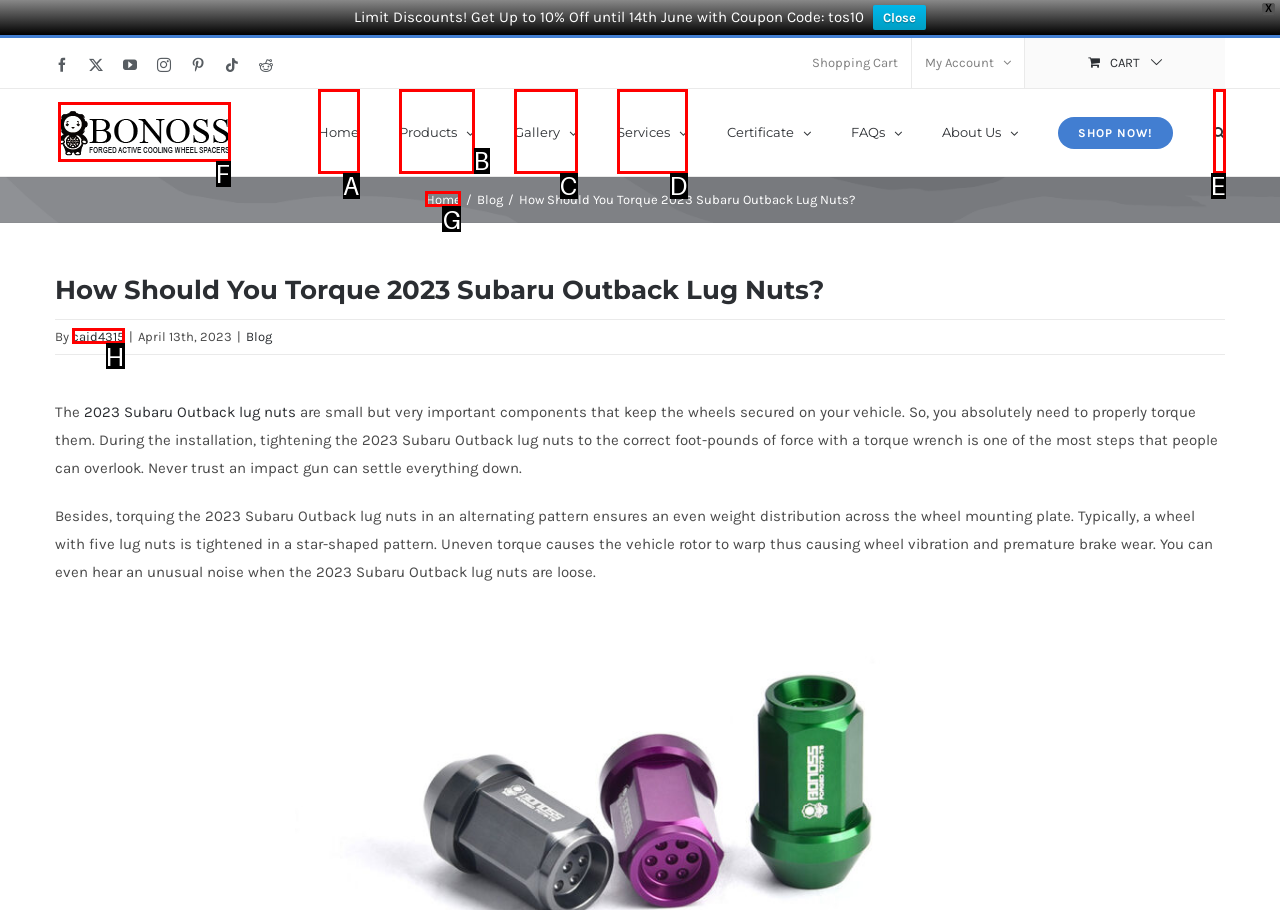From the given choices, identify the element that matches: aria-label="Search" title="Search"
Answer with the letter of the selected option.

E